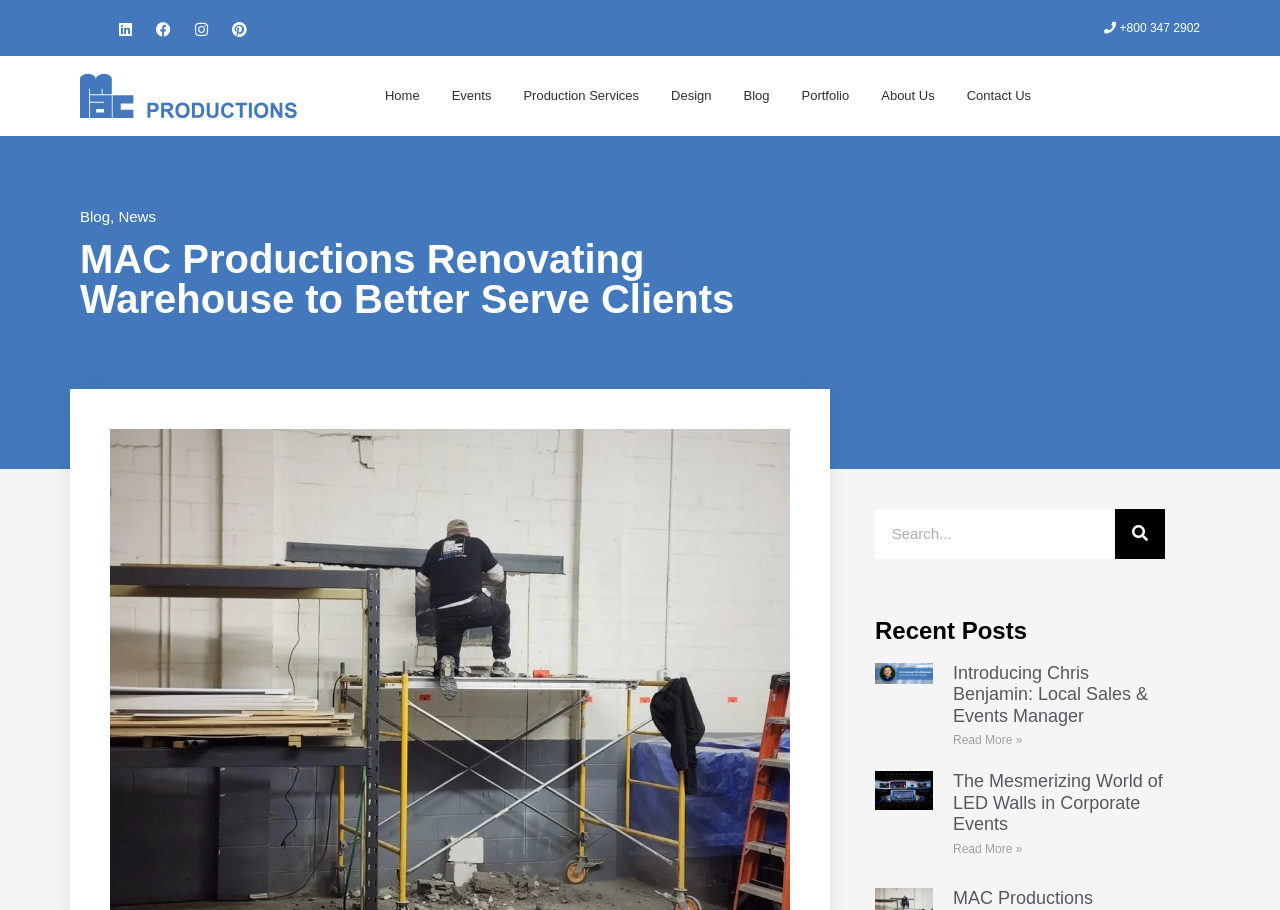Can you find and generate the webpage's heading?

MAC Productions Renovating Warehouse to Better Serve Clients